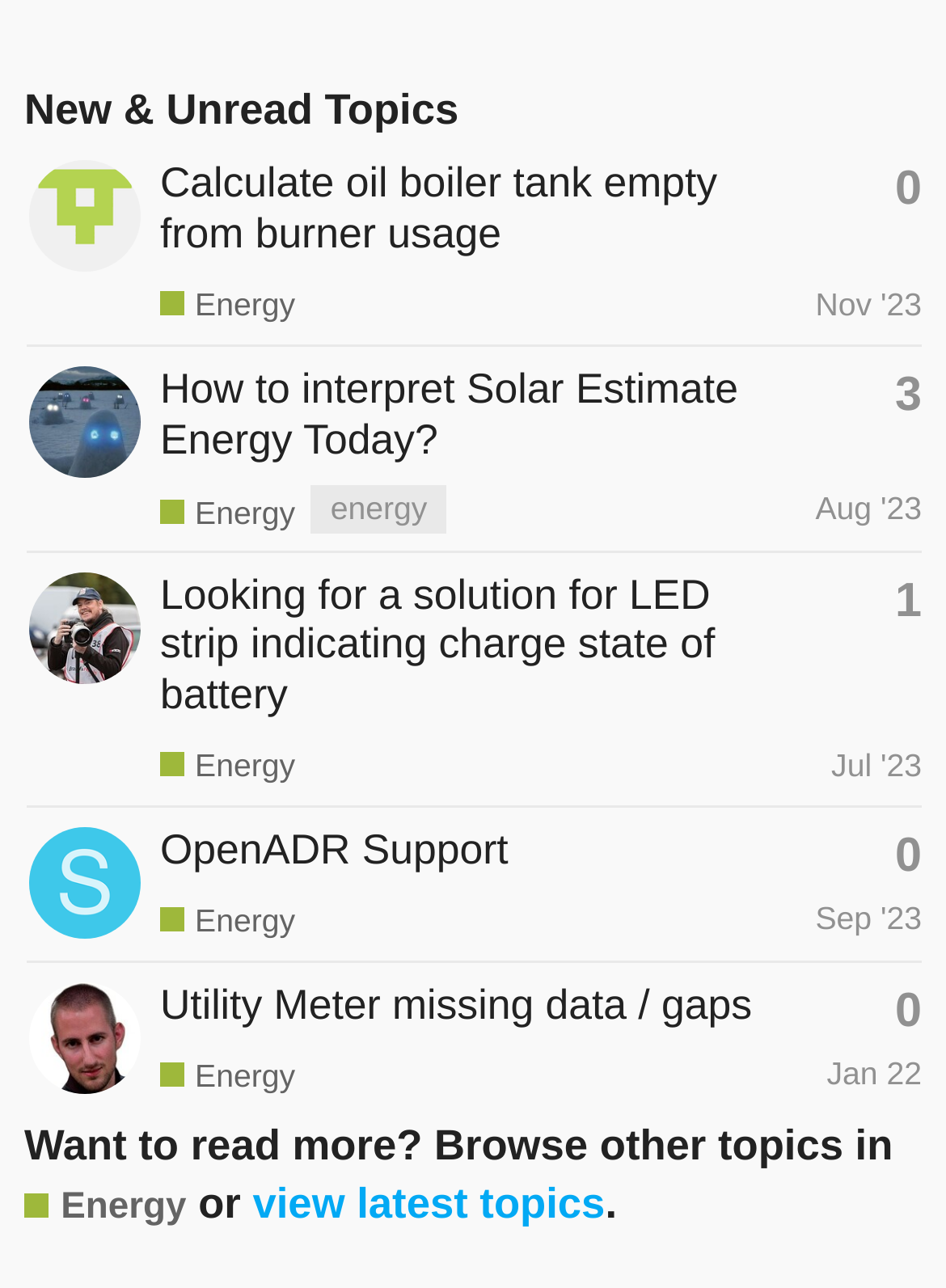What is the category of the topic 'Calculate oil boiler tank empty from burner usage'?
Using the image, elaborate on the answer with as much detail as possible.

I found the topic 'Calculate oil boiler tank empty from burner usage' and looked for the category associated with it. The category is mentioned as 'Energy' in the link element next to the topic title.